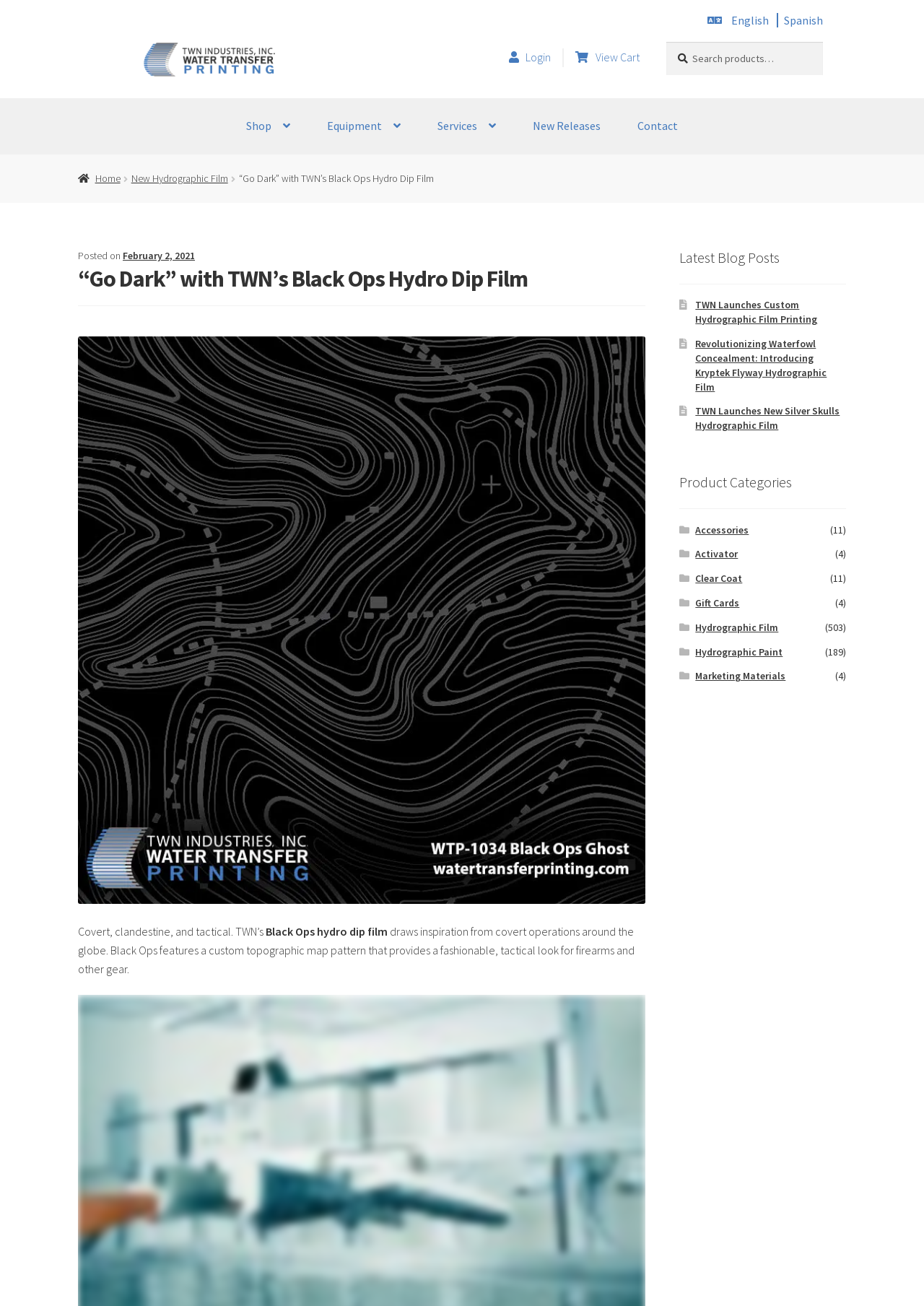Please locate and retrieve the main header text of the webpage.

“Go Dark” with TWN’s Black Ops Hydro Dip Film